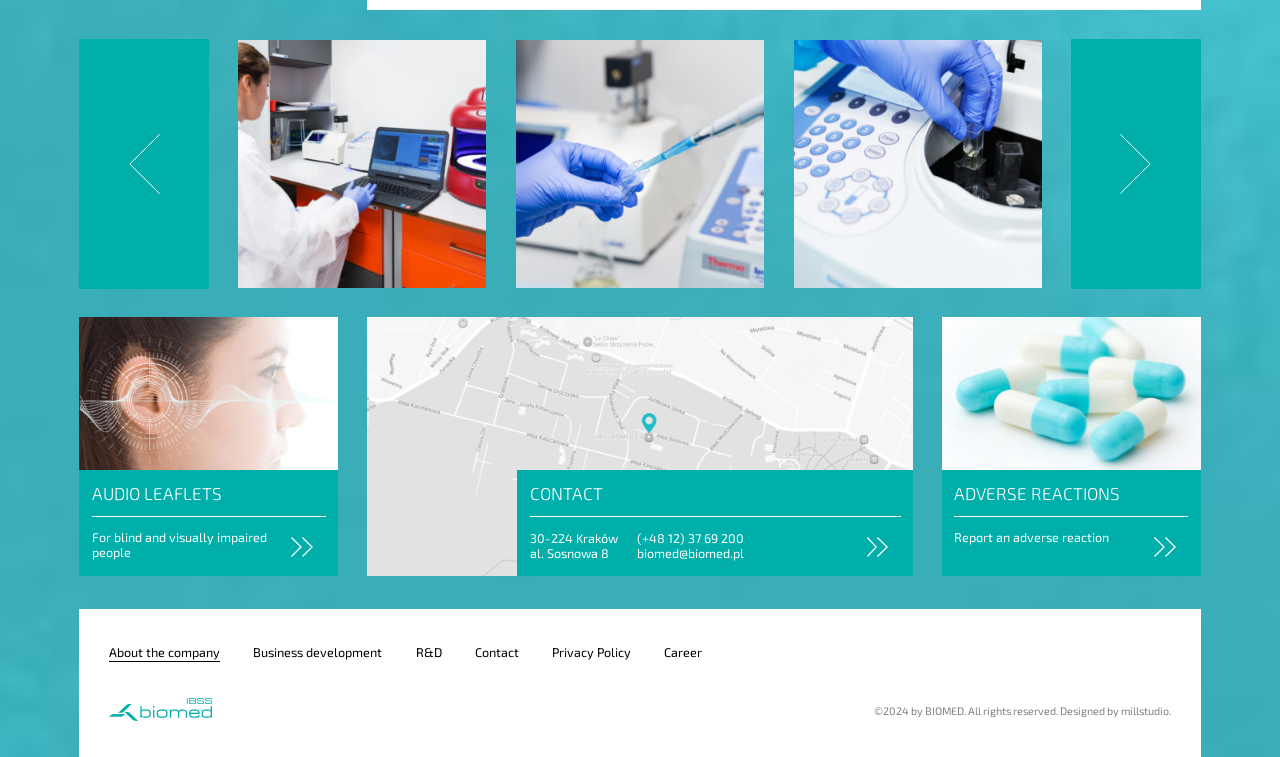Locate the bounding box coordinates of the item that should be clicked to fulfill the instruction: "Click on the 'About the company' link".

[0.085, 0.852, 0.172, 0.874]